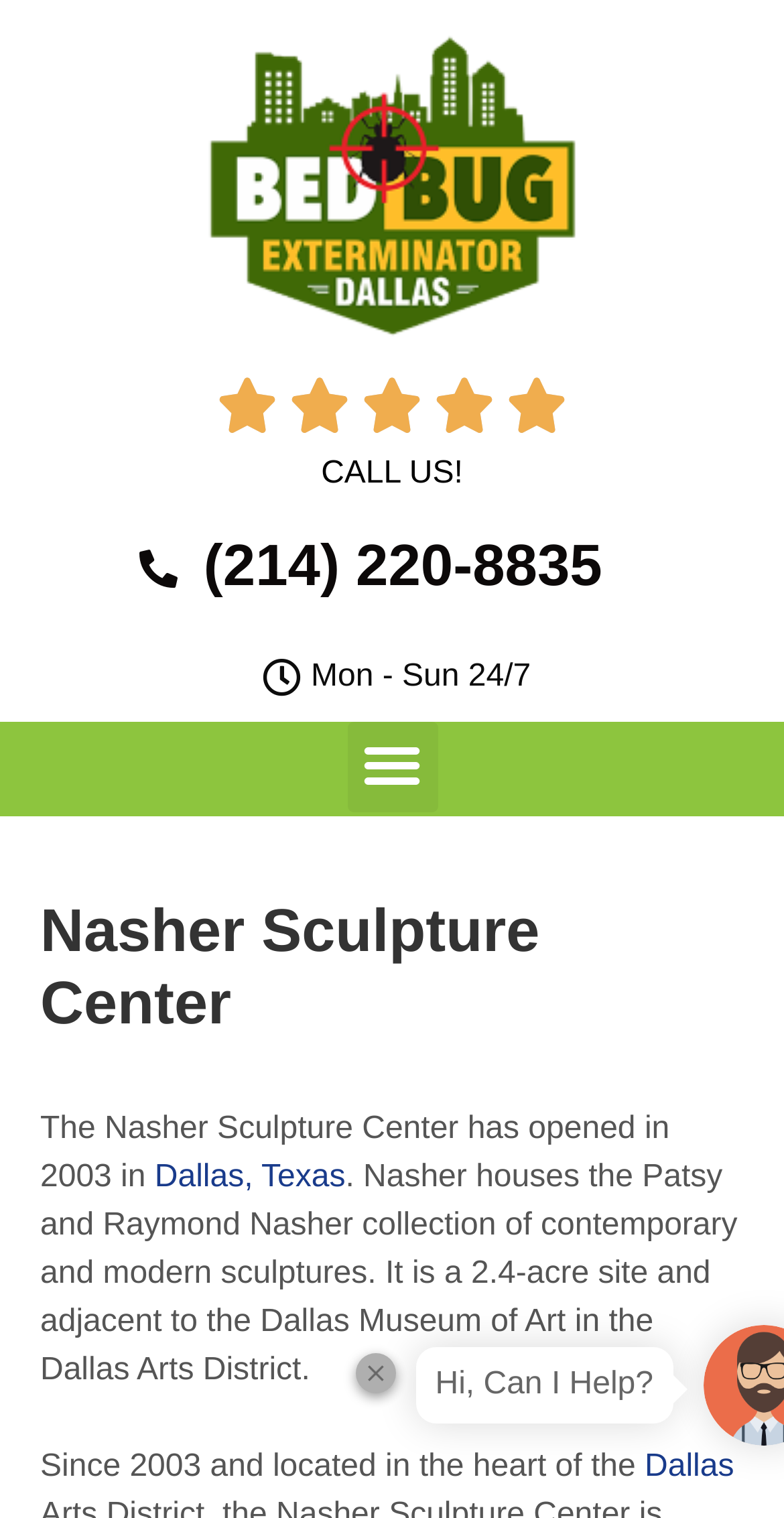Please determine the main heading text of this webpage.

Nasher Sculpture Center